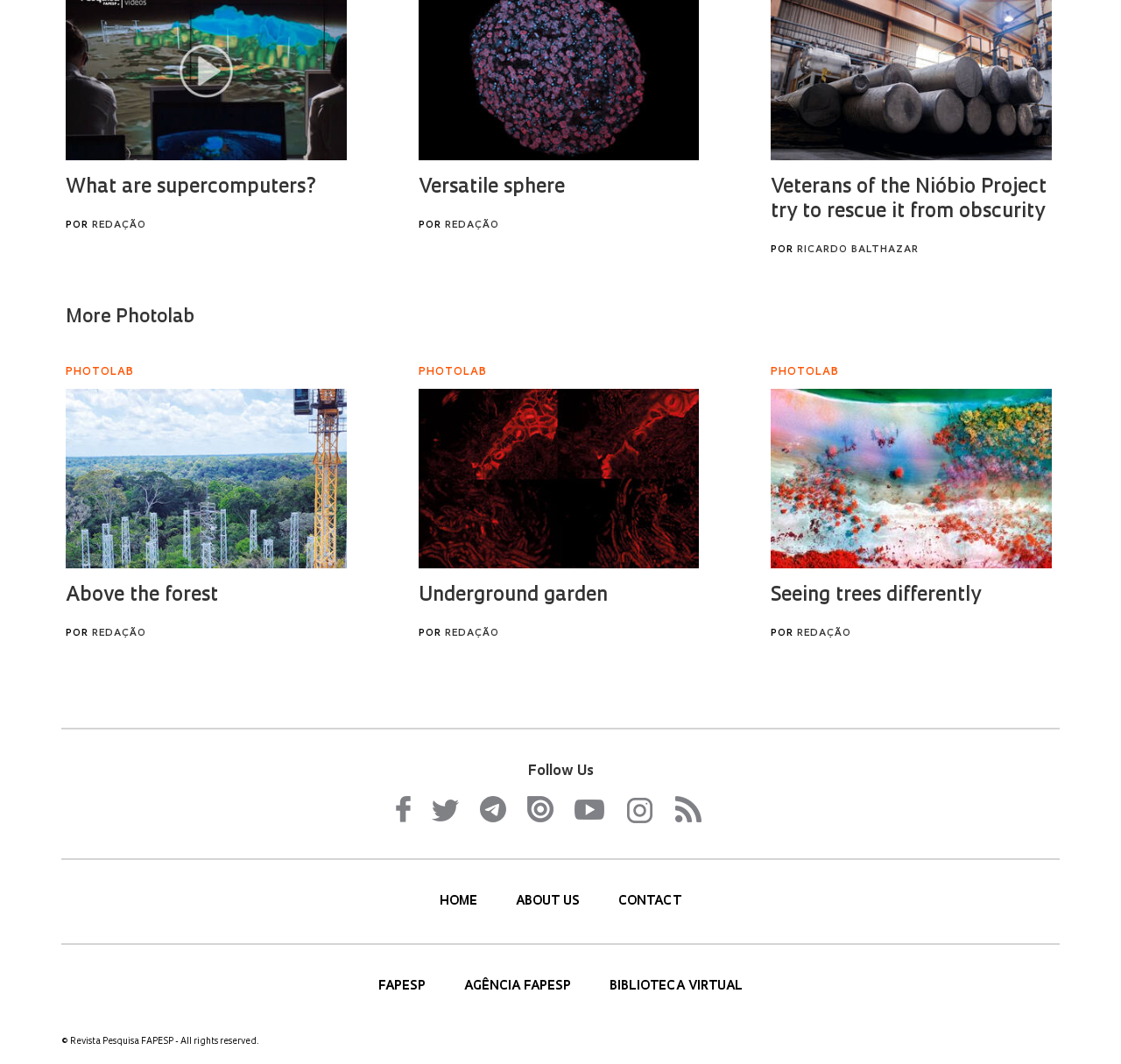Answer briefly with one word or phrase:
What is the purpose of the links at the bottom of the webpage?

To navigate to other pages